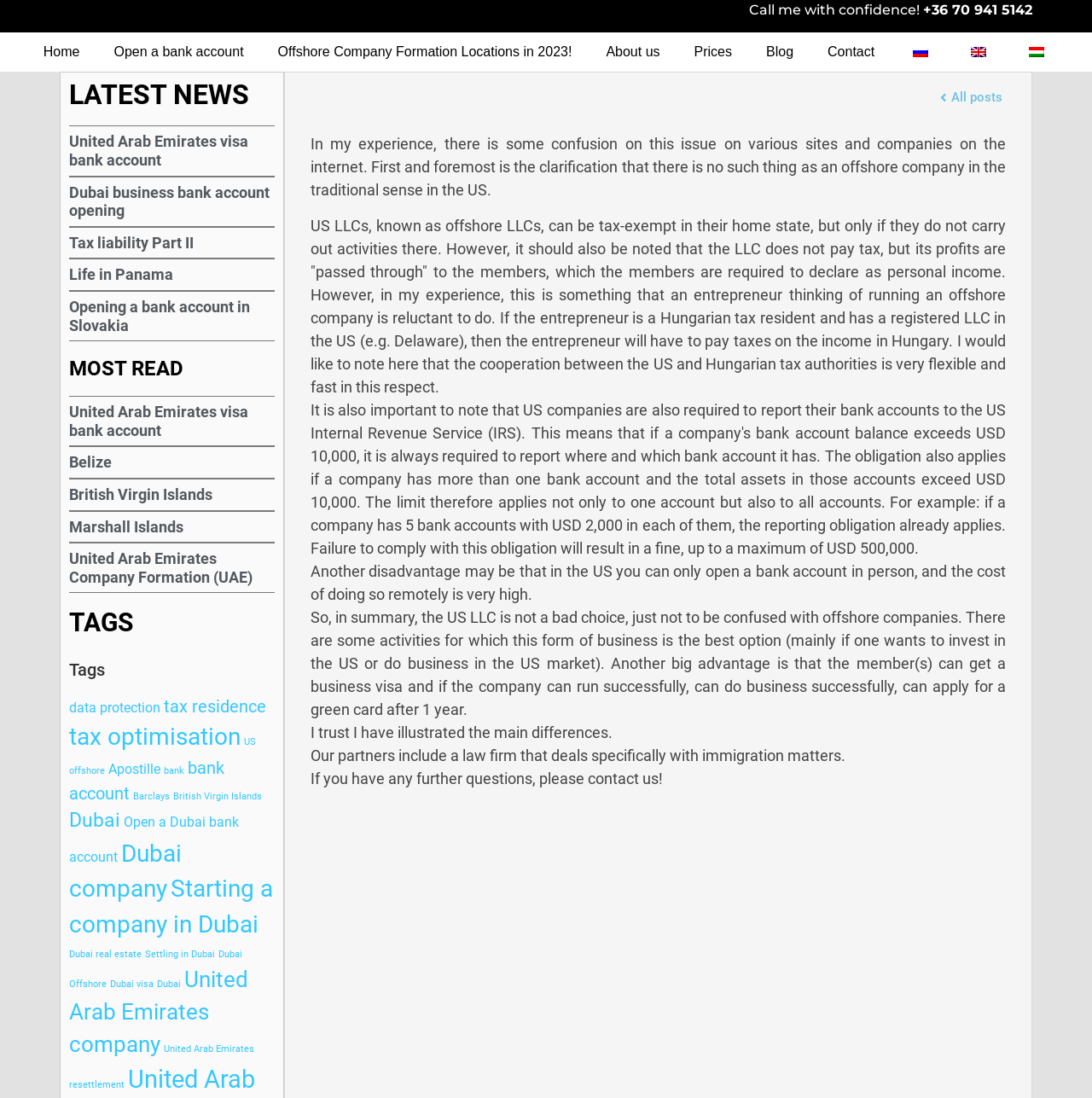Reply to the question with a single word or phrase:
What is the topic of the article with the heading 'Tax liability Part II'?

Tax liability